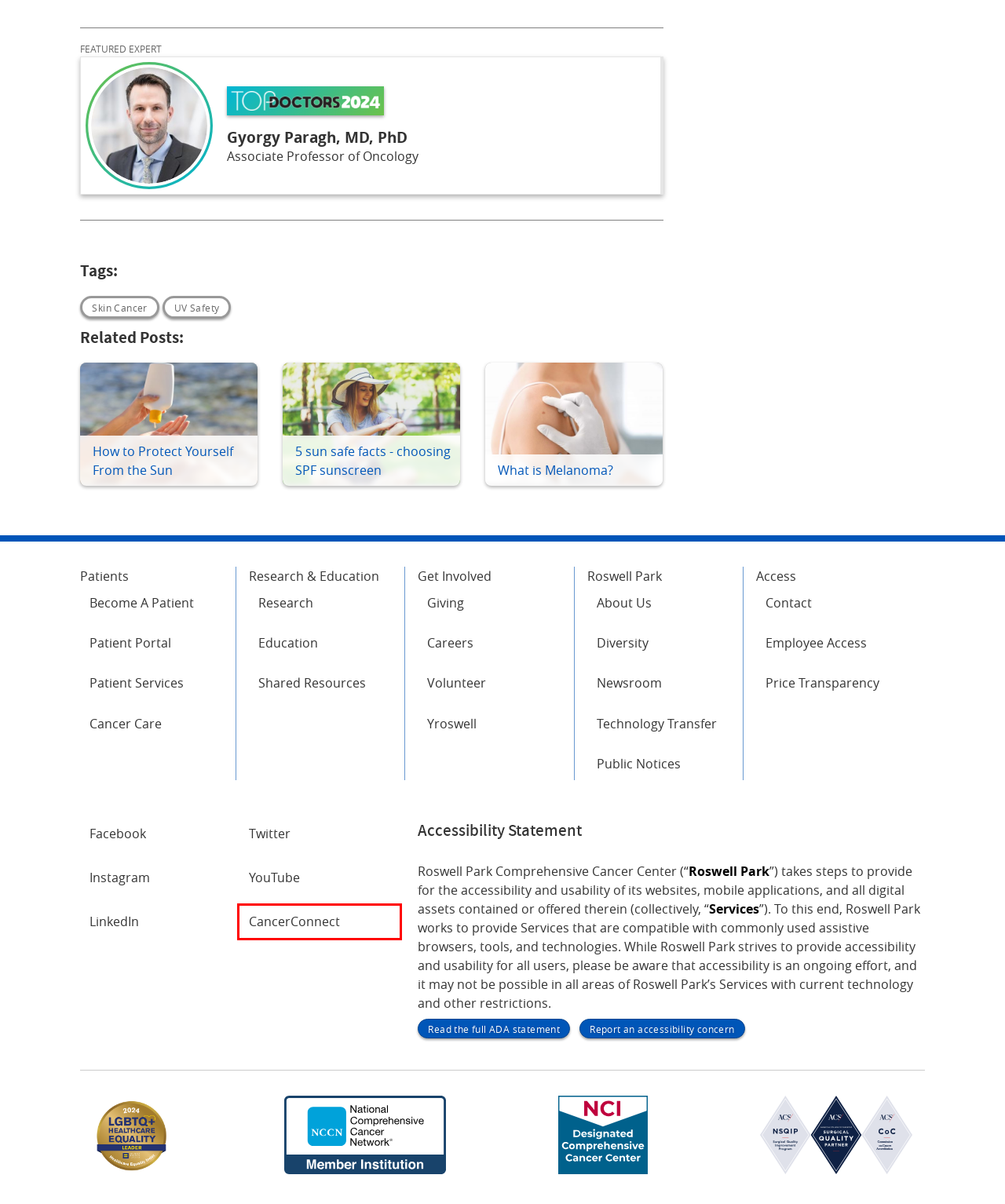Using the screenshot of a webpage with a red bounding box, pick the webpage description that most accurately represents the new webpage after the element inside the red box is clicked. Here are the candidates:
A. Roswell Park Comprehensive Cancer Center | ACS Institution | ACS
B. Patient Portal - MyRoswell: Login
C. Comprehensive Cancer Information - NCI
D. NetScaler AAA
E. Login | Roswell Park Comprehensive Cancer Center
F. Accessibility Request or Problem Report
G. Roswell Park Comprehensive Cancer Center Donation Form - Roswell Park Comprehensive Cancer Center
H. Profile

E